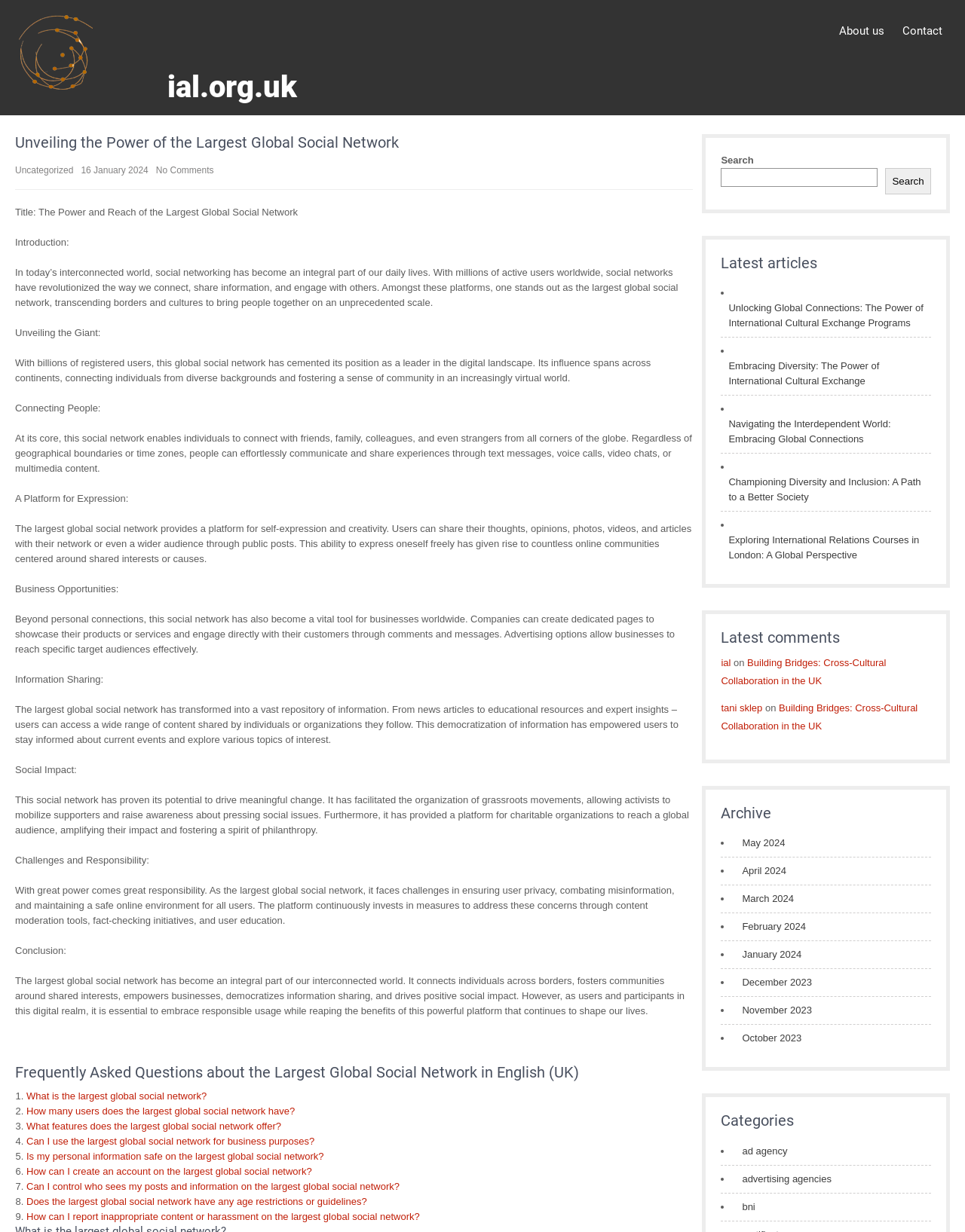Look at the image and answer the question in detail:
What is the purpose of the search box?

I found a search box element with a static text element that says 'Search' and a button that says 'Search', which suggests that the purpose of the search box is to search the website.